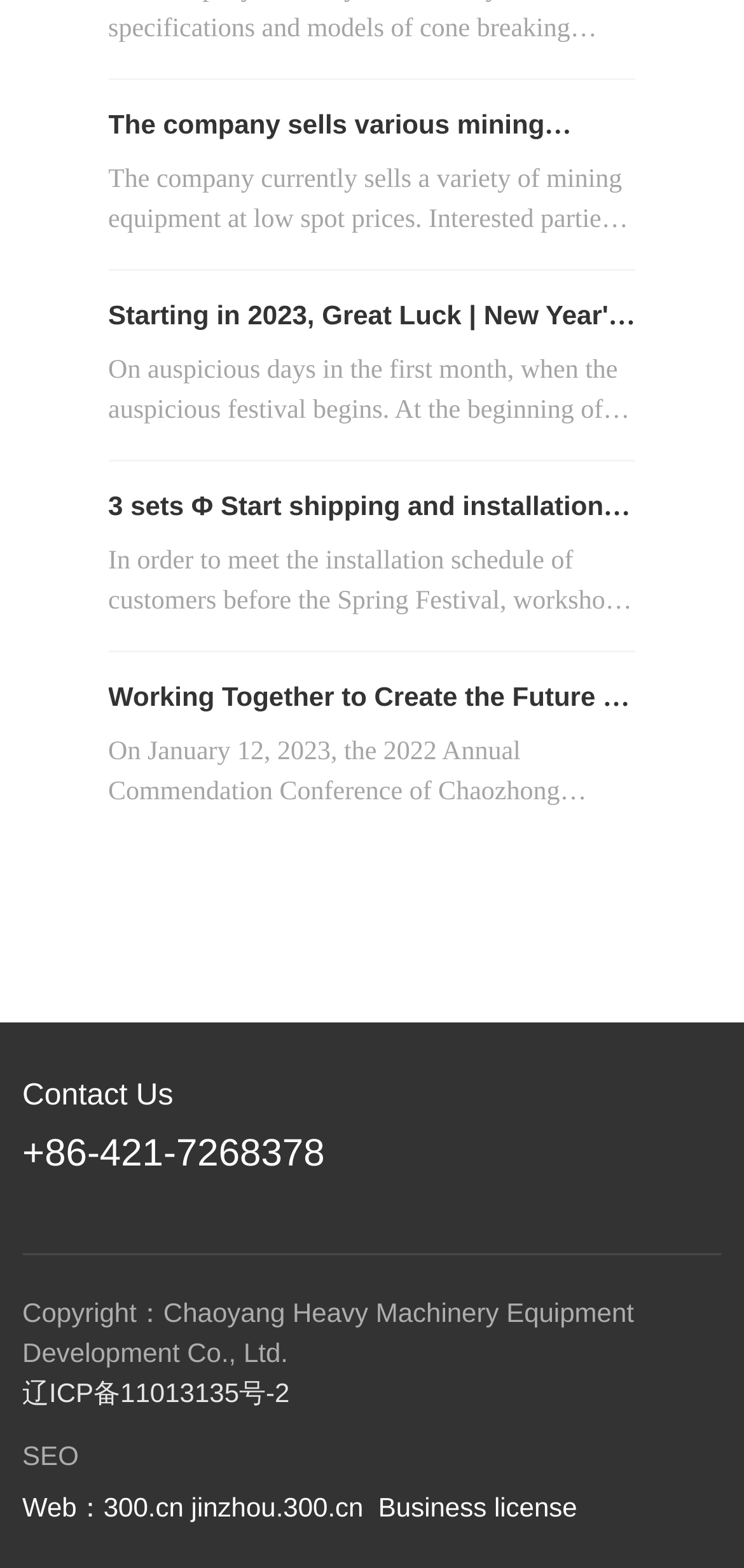Show the bounding box coordinates for the HTML element described as: "FactCheck.org®".

None